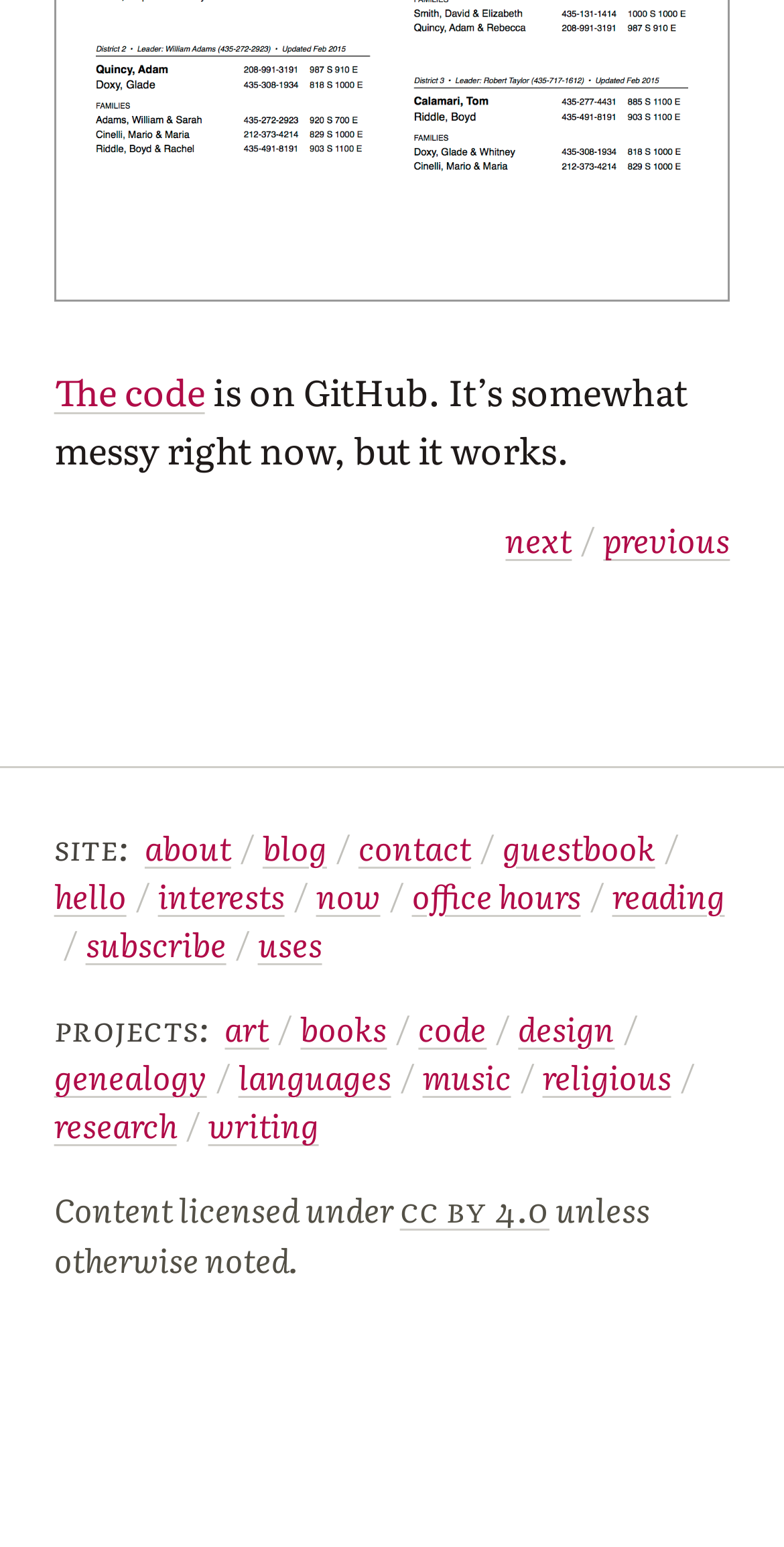Can you specify the bounding box coordinates of the area that needs to be clicked to fulfill the following instruction: "view the next page"?

[0.645, 0.333, 0.729, 0.364]